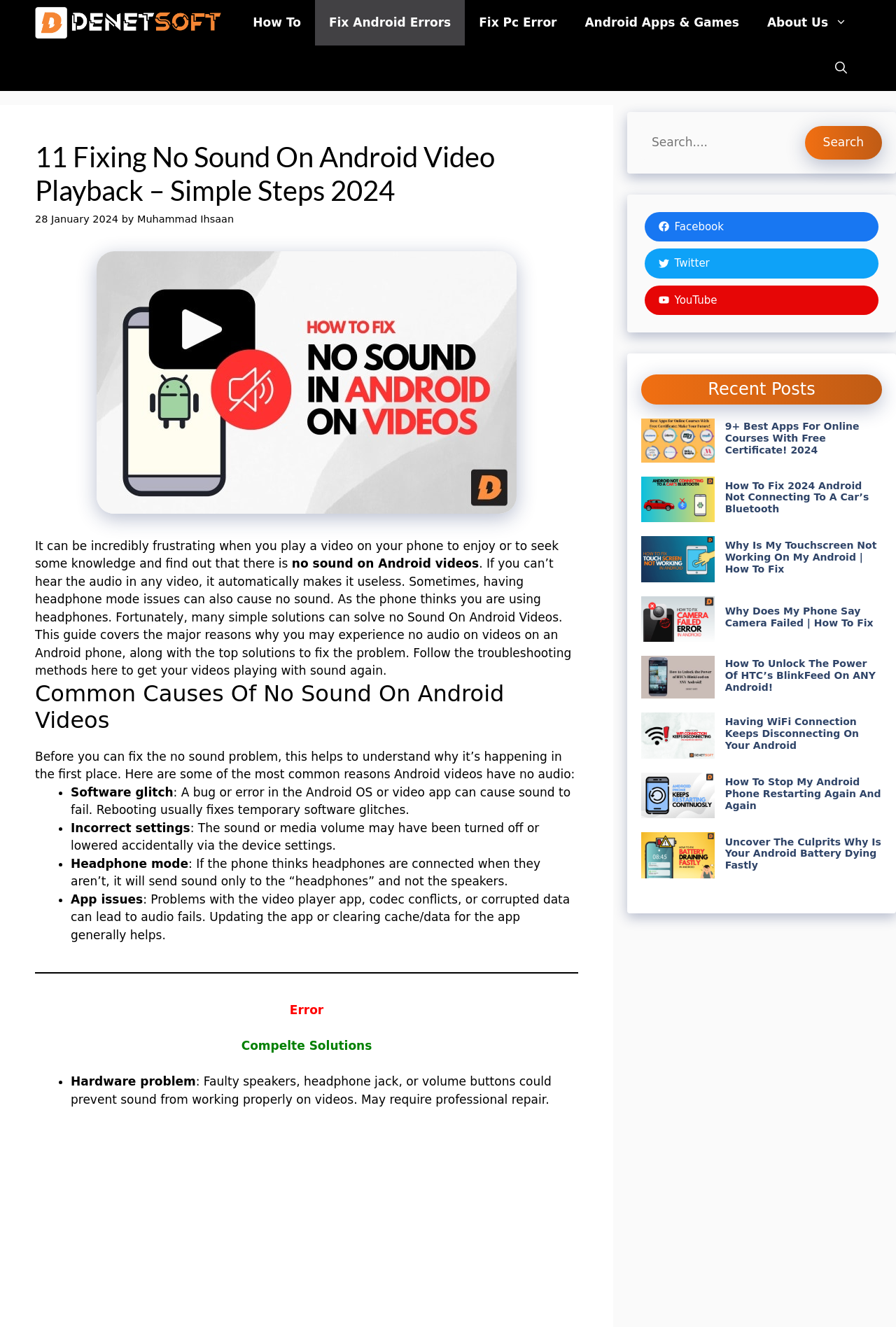Based on the image, give a detailed response to the question: What is the date of the article?

The date of the article is mentioned at the top of the page, specifically in the section where it says '28 January 2024'.